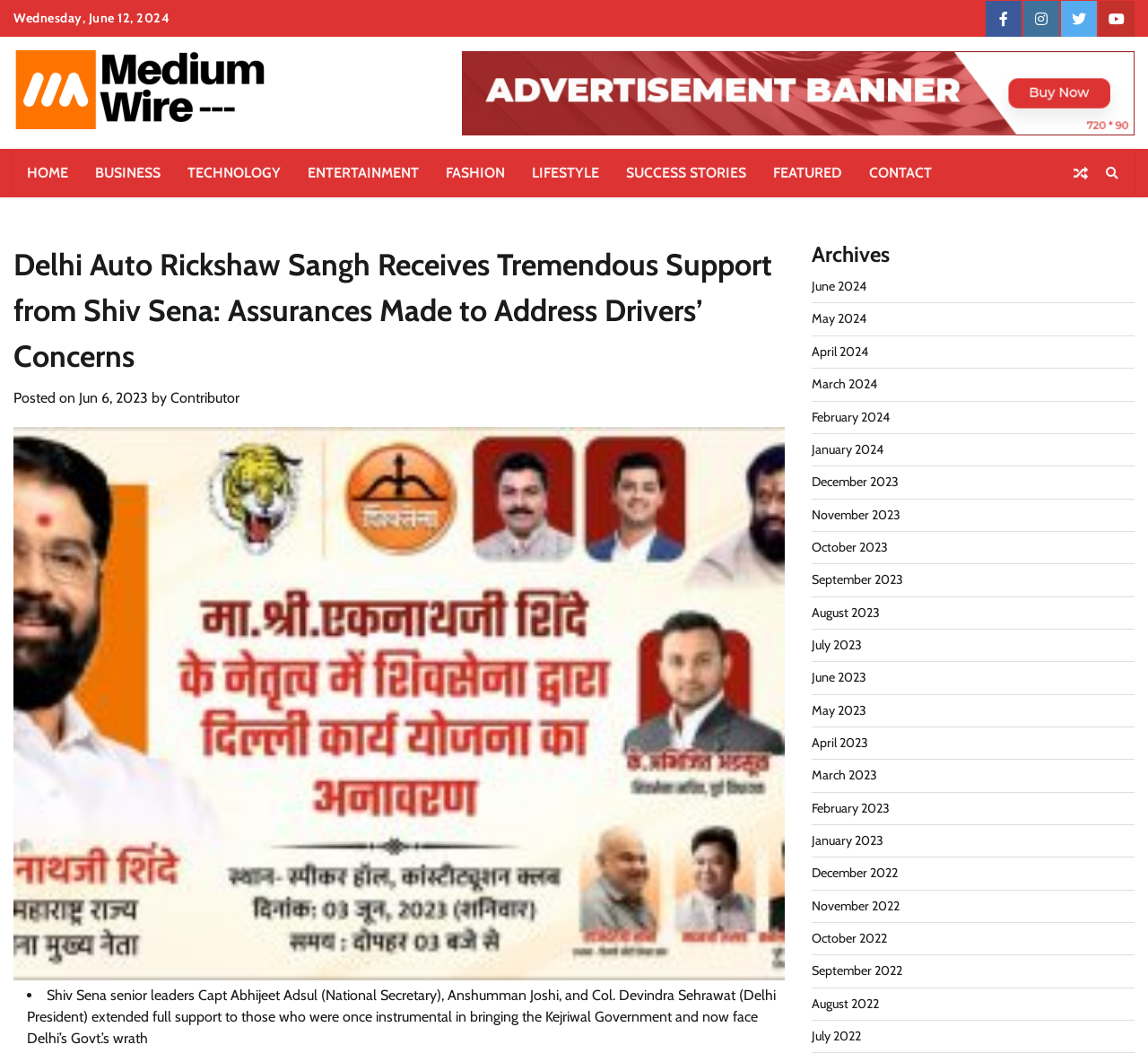Locate the bounding box coordinates of the clickable area needed to fulfill the instruction: "Check the latest news in June 2024".

[0.707, 0.264, 0.755, 0.28]